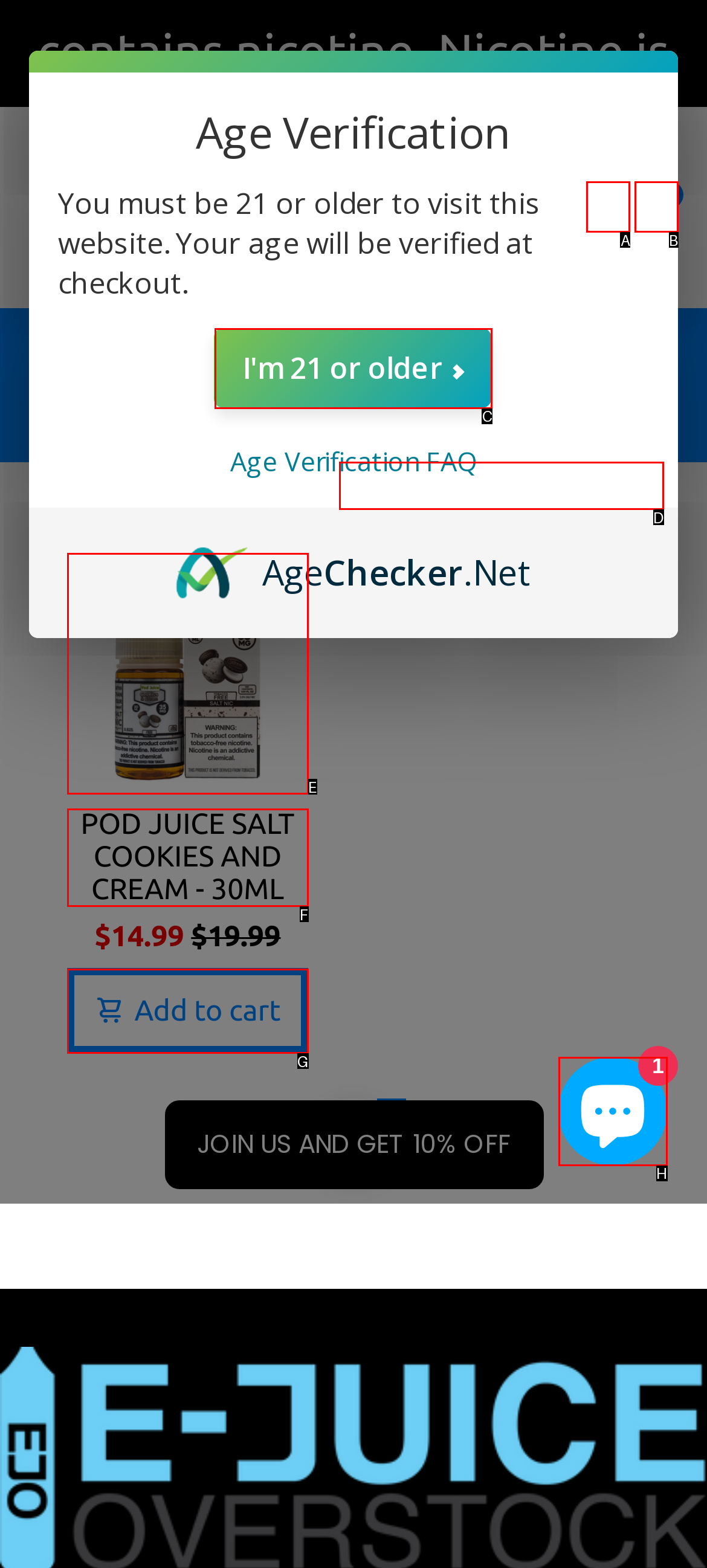Which UI element should you click on to achieve the following task: Add to cart? Provide the letter of the correct option.

G